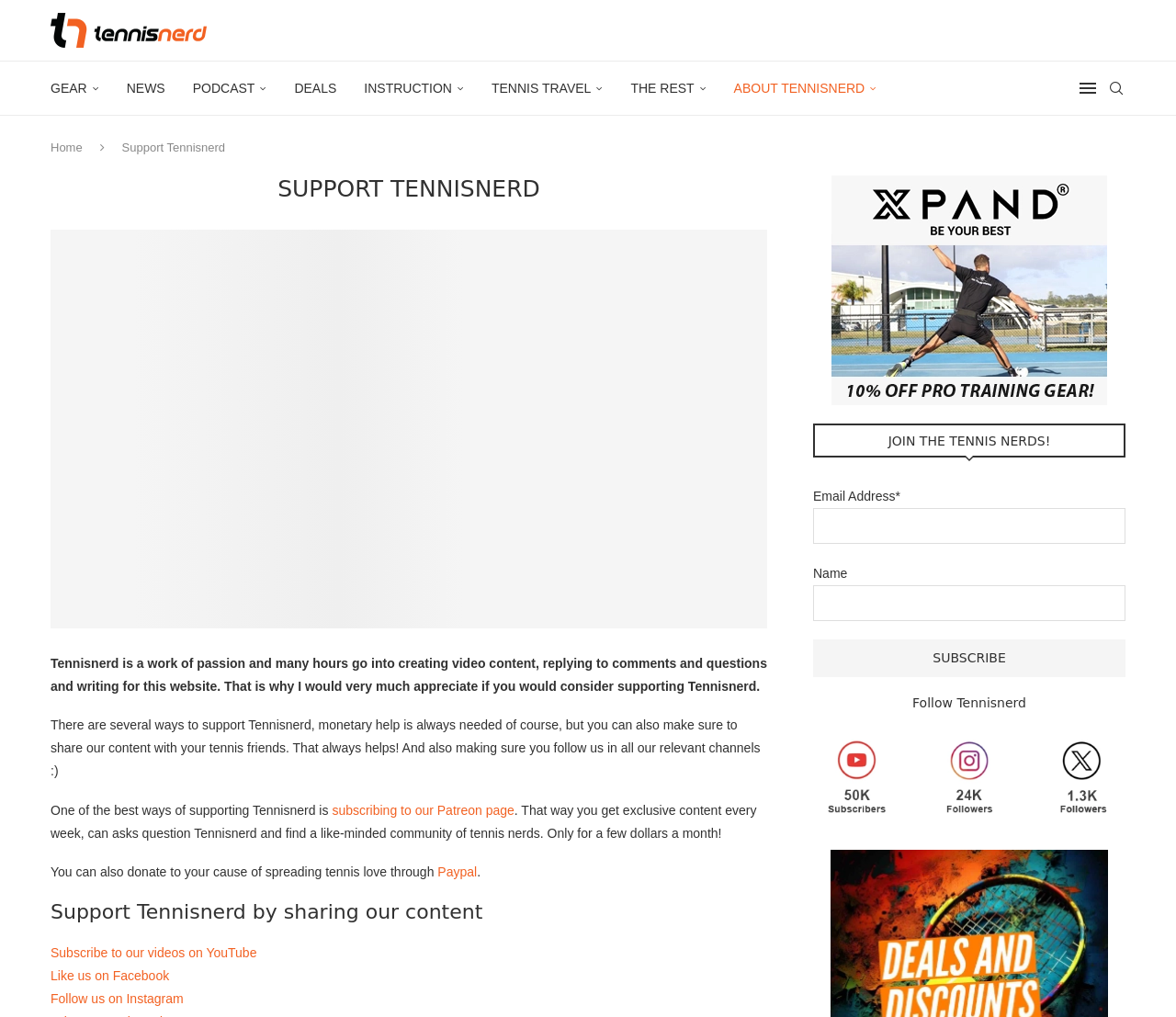Identify the bounding box coordinates of the element to click to follow this instruction: 'Follow Tennisnerd on Twitter'. Ensure the coordinates are four float values between 0 and 1, provided as [left, top, right, bottom].

[0.883, 0.716, 0.957, 0.731]